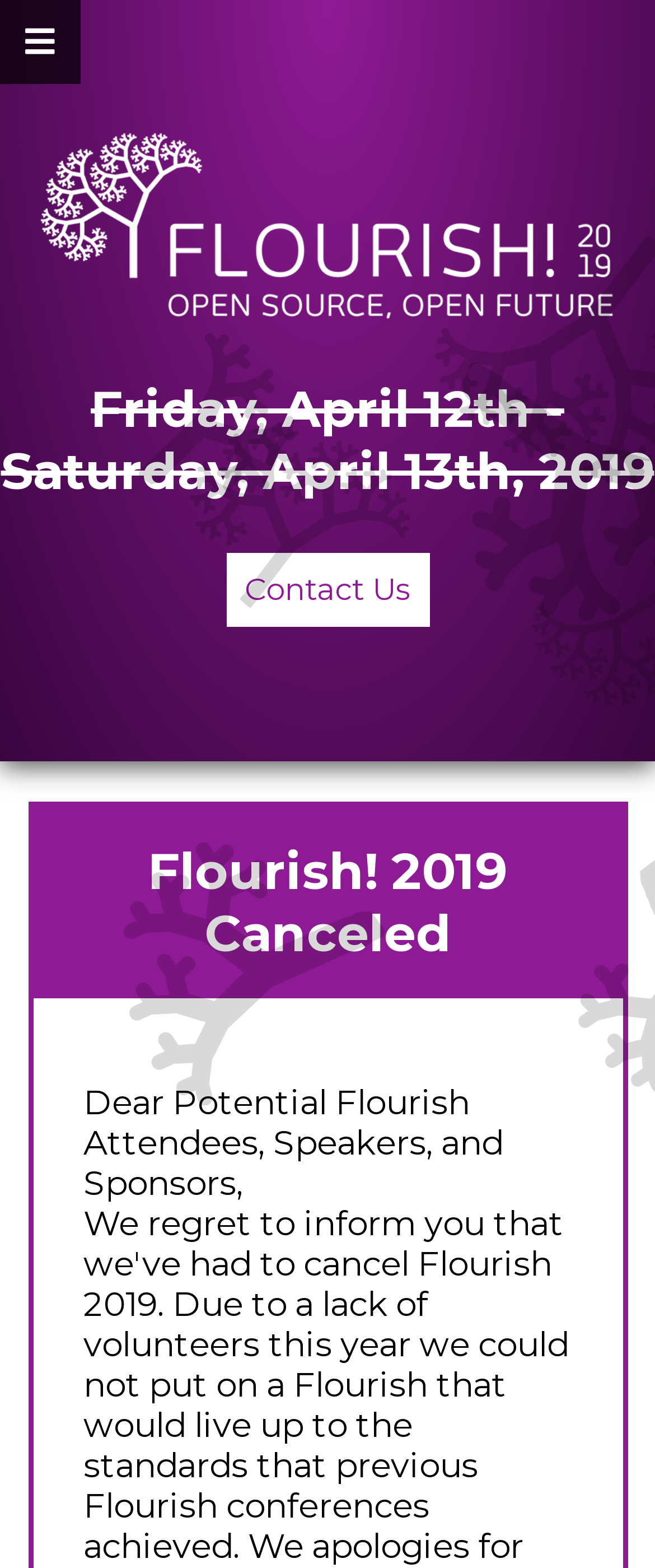Specify the bounding box coordinates (top-left x, top-left y, bottom-right x, bottom-right y) of the UI element in the screenshot that matches this description: Contact Us

[0.345, 0.353, 0.655, 0.4]